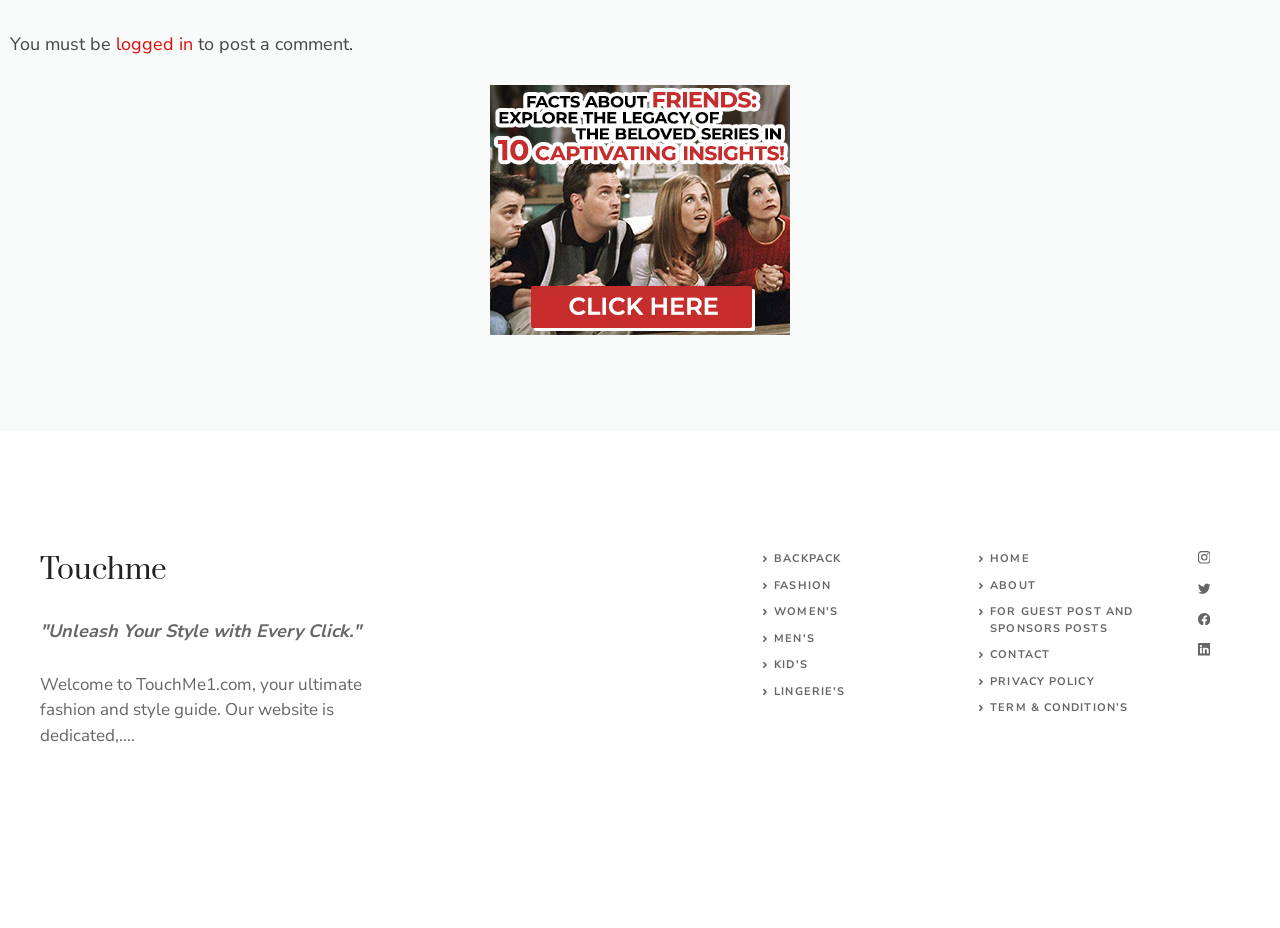How many links are there in the top-right corner?
Utilize the information in the image to give a detailed answer to the question.

The links in the top-right corner are HOME, ABOUT, FOR GUEST POST AND SPONSORS POSTS, CONTACT, PRIVACY POLICY, TERM & CONDITION’S, and there are 7 links in total.